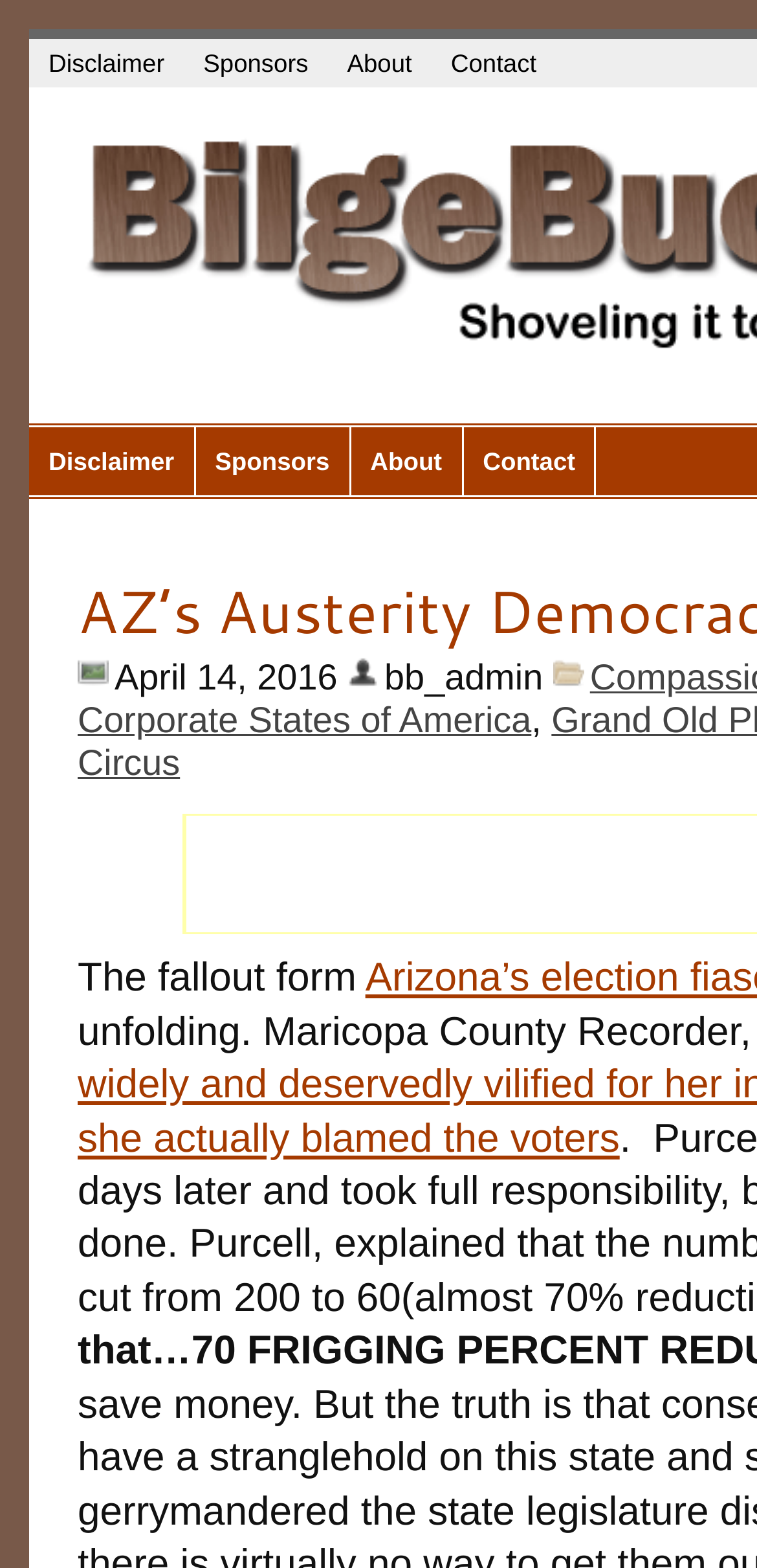Give a one-word or short phrase answer to the question: 
How many links are in the top navigation bar?

4